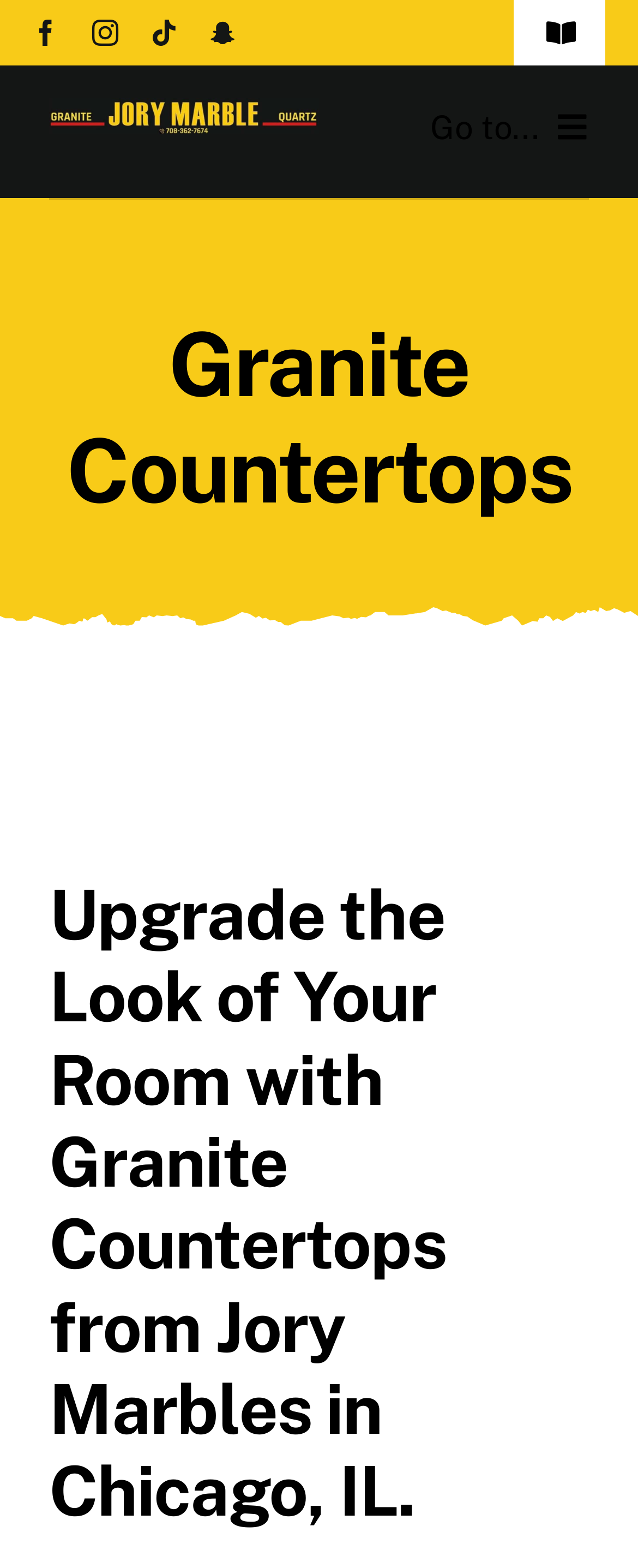Pinpoint the bounding box coordinates of the element to be clicked to execute the instruction: "Get a Quote".

[0.0, 0.472, 1.0, 0.529]